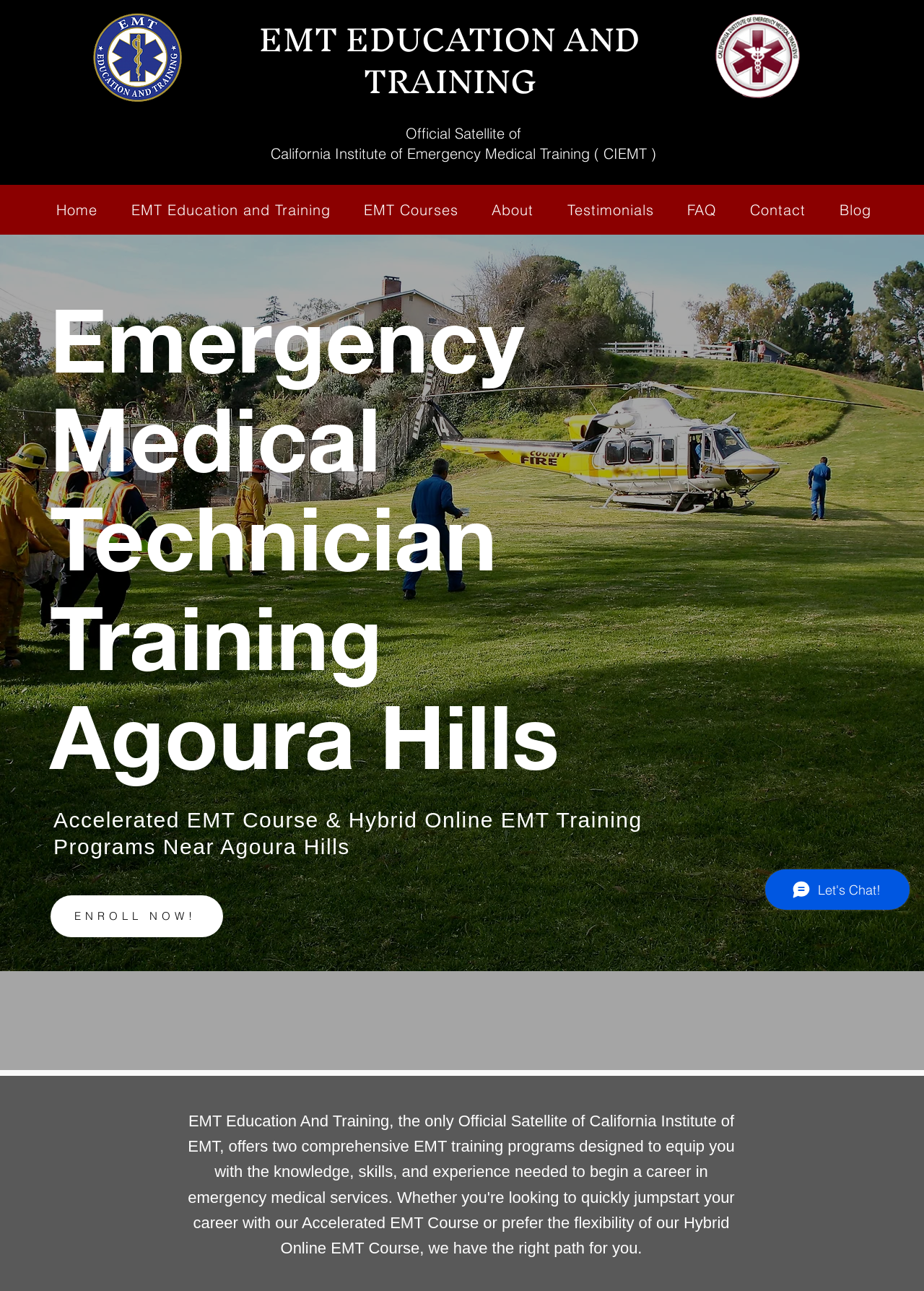Can you identify the bounding box coordinates of the clickable region needed to carry out this instruction: 'View the blog'? The coordinates should be four float numbers within the range of 0 to 1, stated as [left, top, right, bottom].

[0.893, 0.149, 0.958, 0.176]